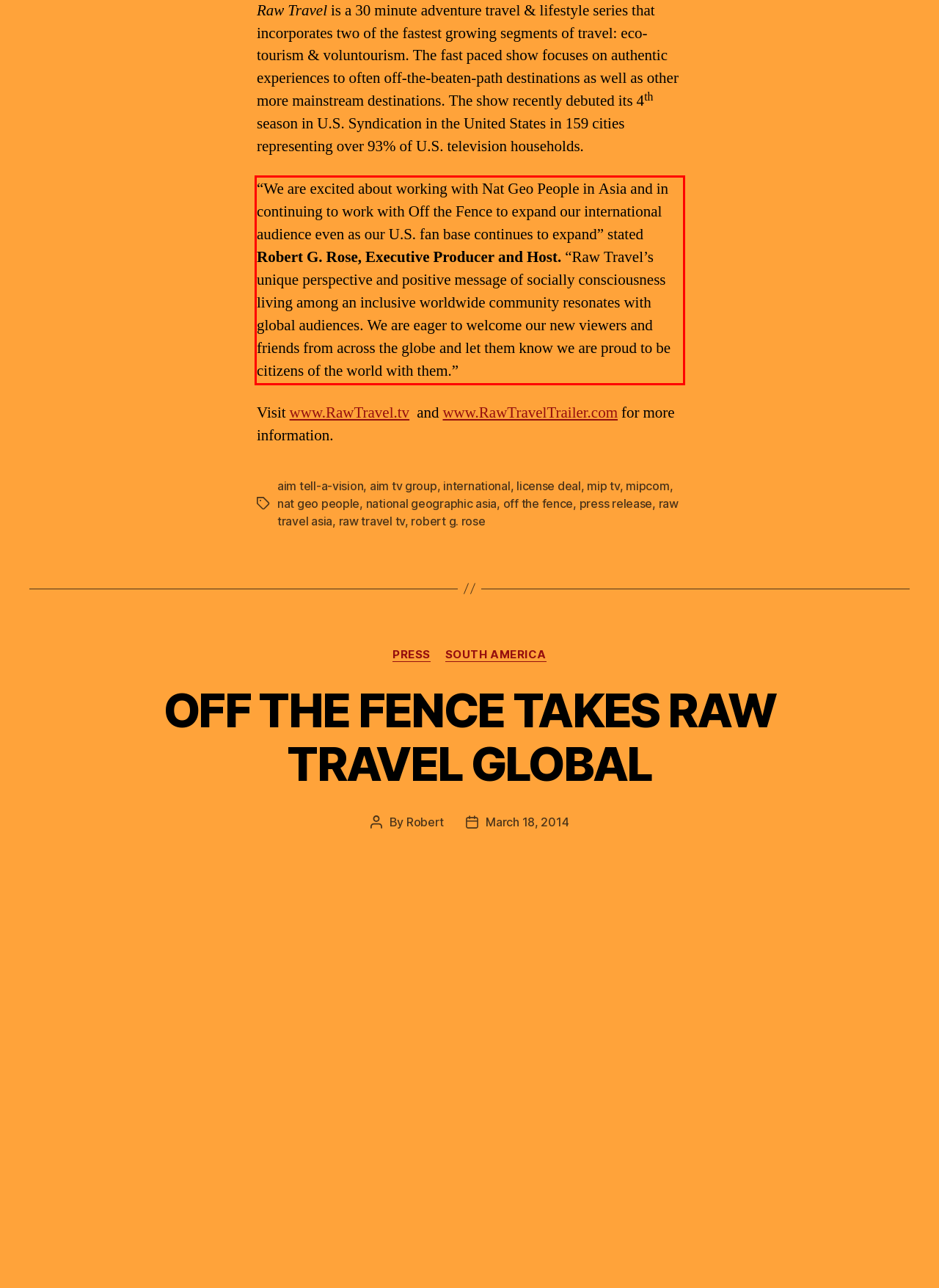Using the provided screenshot of a webpage, recognize and generate the text found within the red rectangle bounding box.

“We are excited about working with Nat Geo People in Asia and in continuing to work with Off the Fence to expand our international audience even as our U.S. fan base continues to expand” stated Robert G. Rose, Executive Producer and Host. “Raw Travel’s unique perspective and positive message of socially consciousness living among an inclusive worldwide community resonates with global audiences. We are eager to welcome our new viewers and friends from across the globe and let them know we are proud to be citizens of the world with them.”